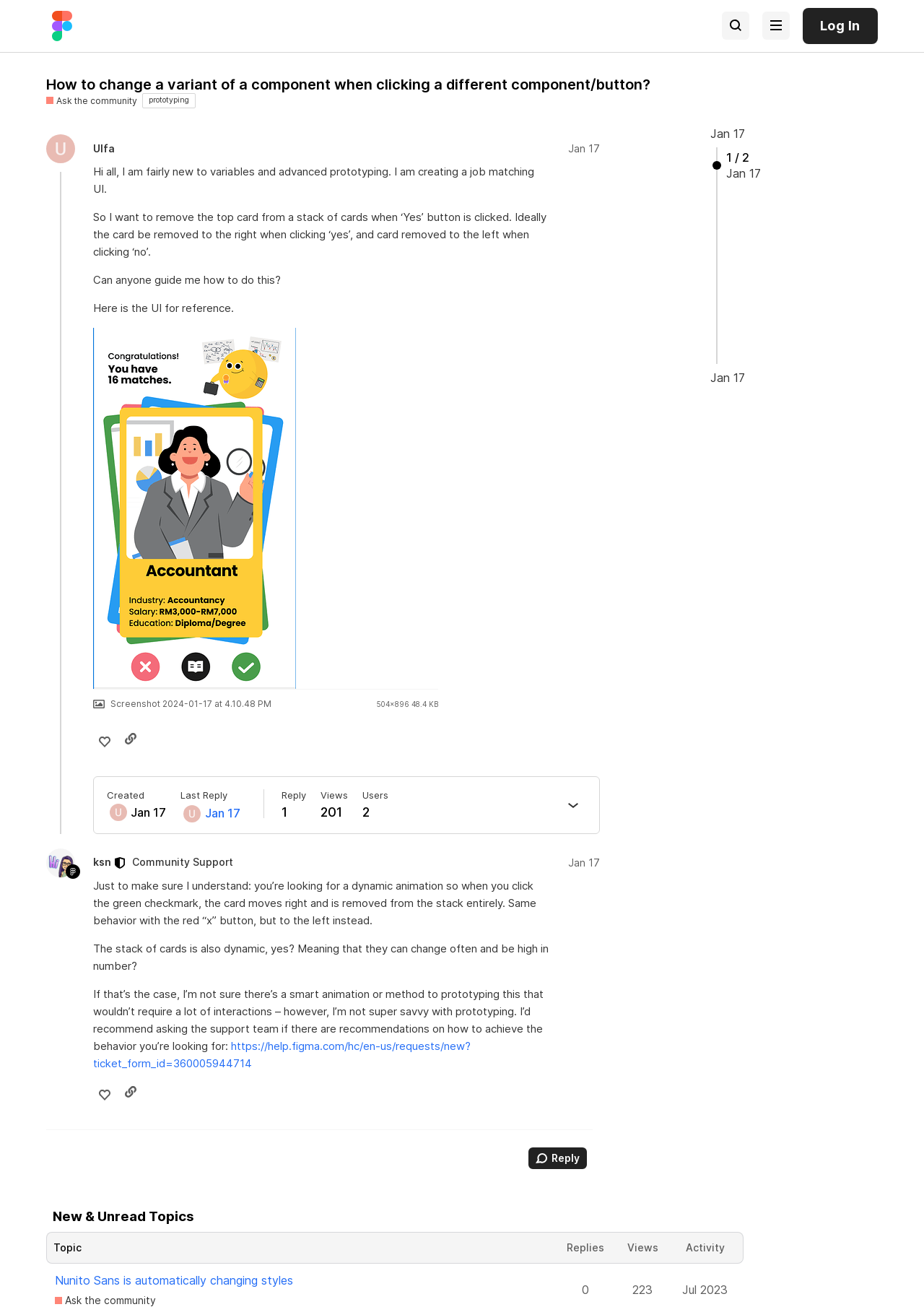Determine the bounding box of the UI component based on this description: "title="like this post"". The bounding box coordinates should be four float values between 0 and 1, i.e., [left, top, right, bottom].

[0.102, 0.833, 0.124, 0.842]